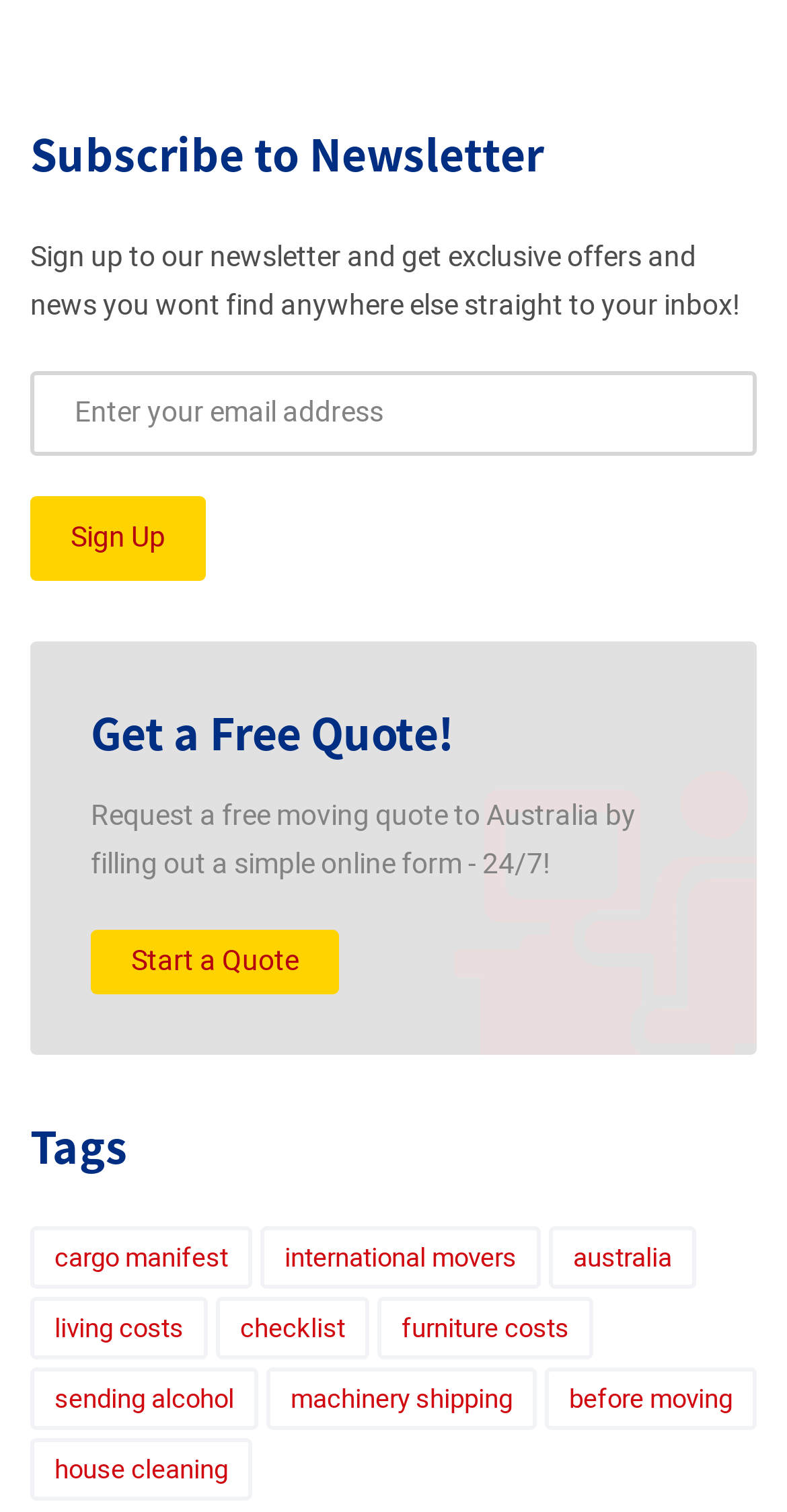Please identify the bounding box coordinates of the element's region that I should click in order to complete the following instruction: "Sign up to newsletter". The bounding box coordinates consist of four float numbers between 0 and 1, i.e., [left, top, right, bottom].

[0.038, 0.327, 0.262, 0.384]